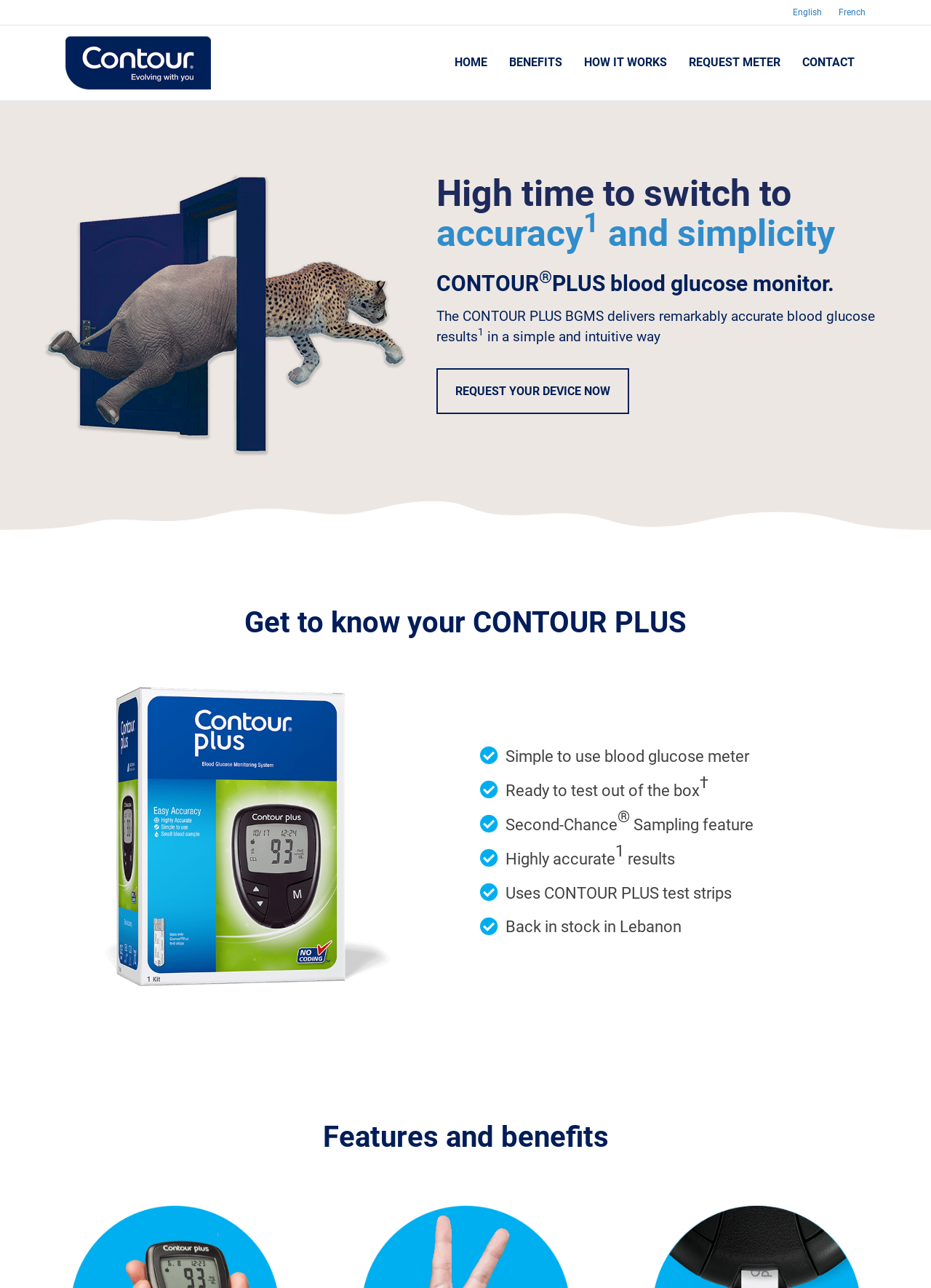Determine the bounding box coordinates for the clickable element to execute this instruction: "Click on HOME". Provide the coordinates as four float numbers between 0 and 1, i.e., [left, top, right, bottom].

[0.477, 0.034, 0.535, 0.064]